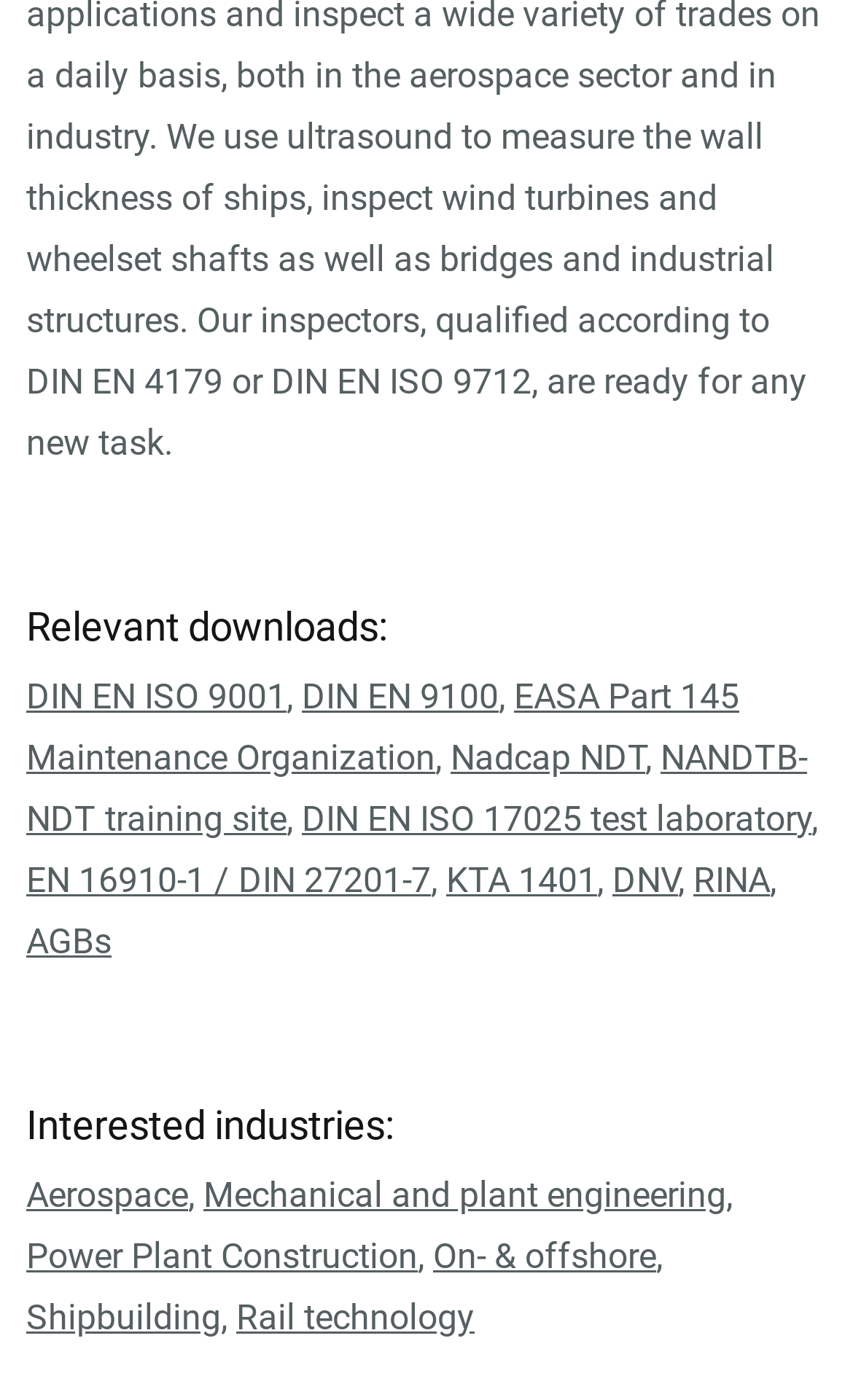What is the first download link?
By examining the image, provide a one-word or phrase answer.

DIN EN ISO 9001